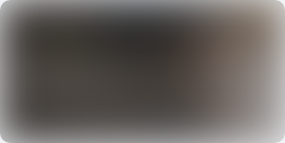What is the importance of proper technique in weight training?
Utilize the information in the image to give a detailed answer to the question.

The article highlights the importance of proper technique in weight training, which is crucial for optimizing performance and achieving the desired results in muscle growth and strength gain.